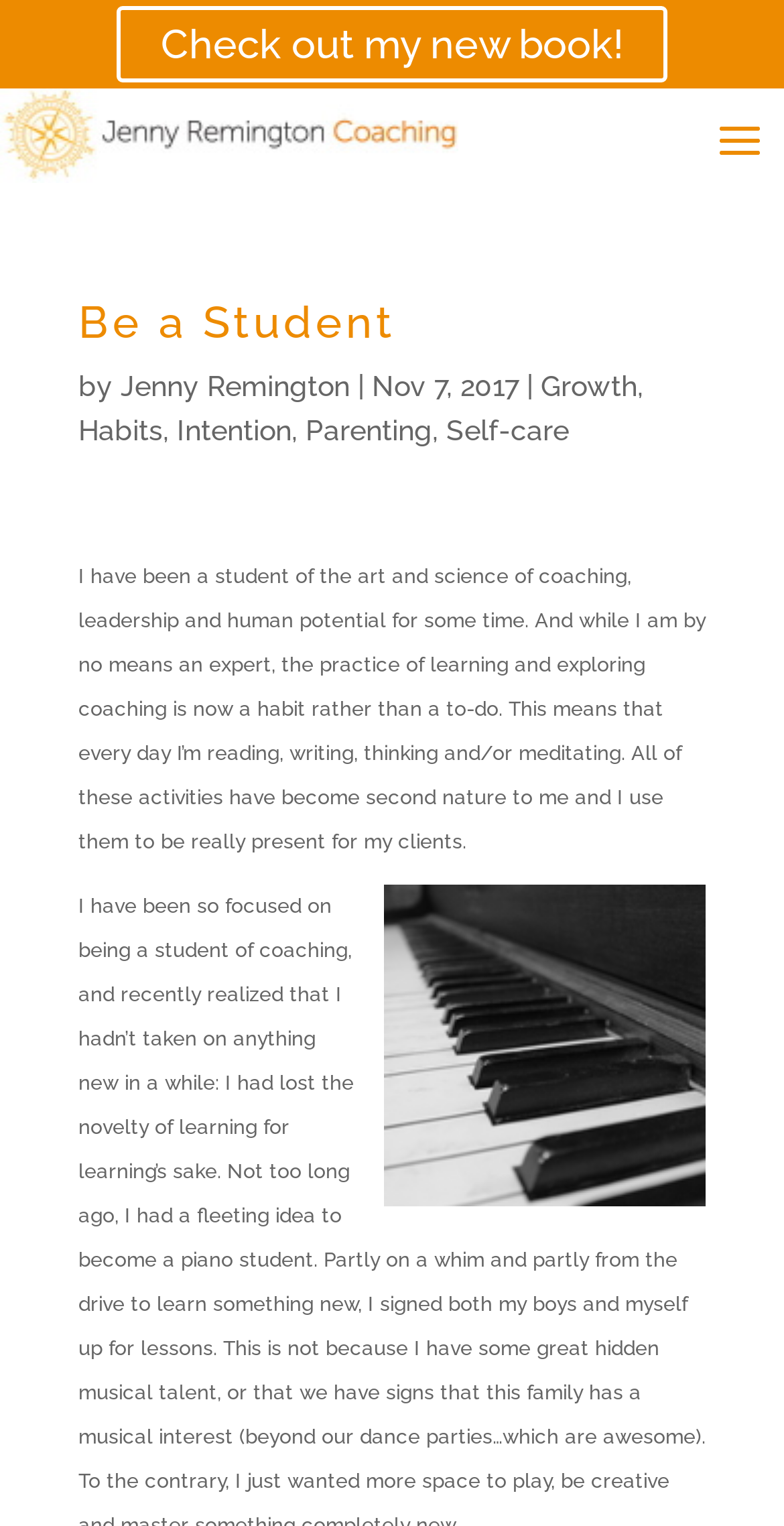Determine the bounding box coordinates (top-left x, top-left y, bottom-right x, bottom-right y) of the UI element described in the following text: Jenny Remington

[0.154, 0.242, 0.446, 0.264]